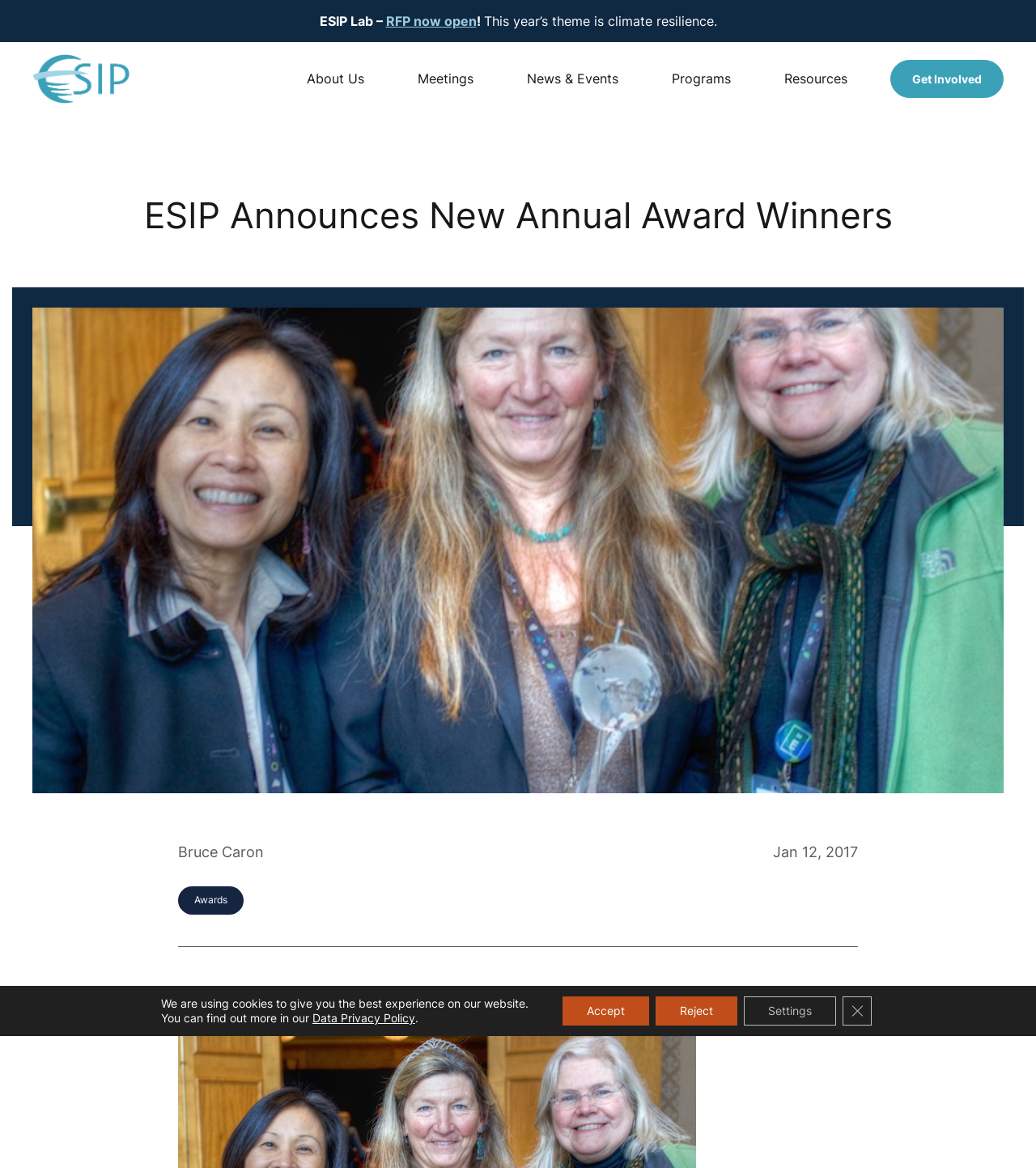Give a one-word or short-phrase answer to the following question: 
What is the name of the logo in the top left corner?

ESIP logo